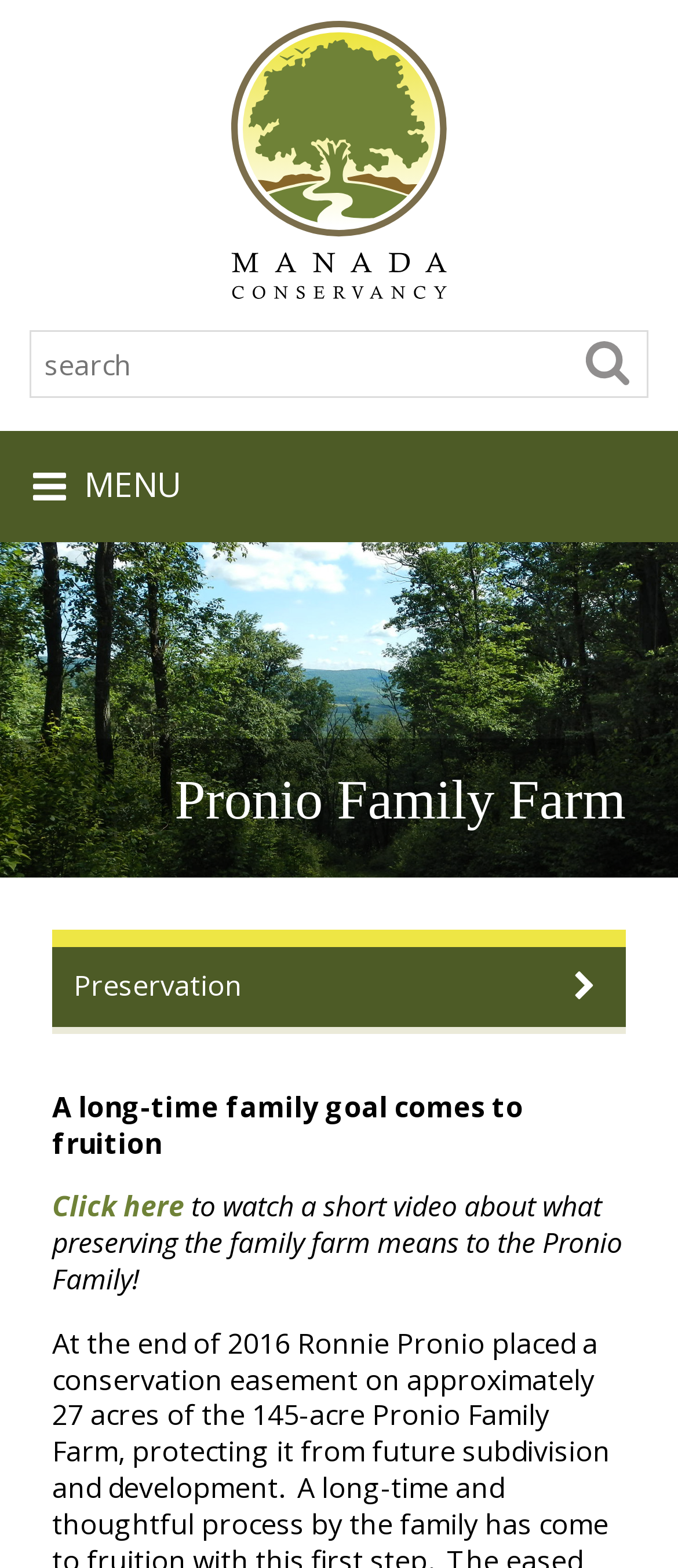Return the bounding box coordinates of the UI element that corresponds to this description: "Speakers Bureau". The coordinates must be given as four float numbers in the range of 0 and 1, [left, top, right, bottom].

[0.0, 0.636, 1.0, 0.686]